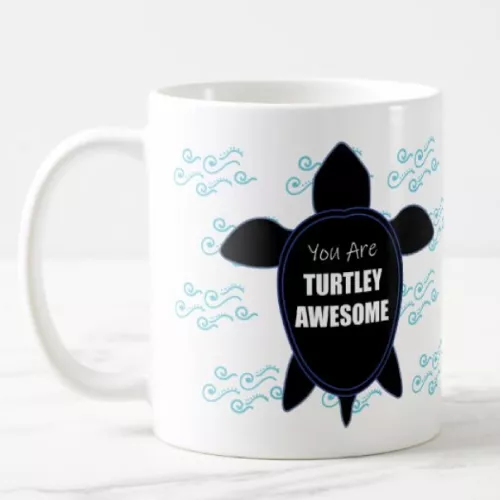What is the tone of the message on the mug?
Kindly offer a comprehensive and detailed response to the question.

The caption describes the message on the mug as 'lighthearted', indicating that the tone of the message is playful and cheerful, rather than serious or formal.